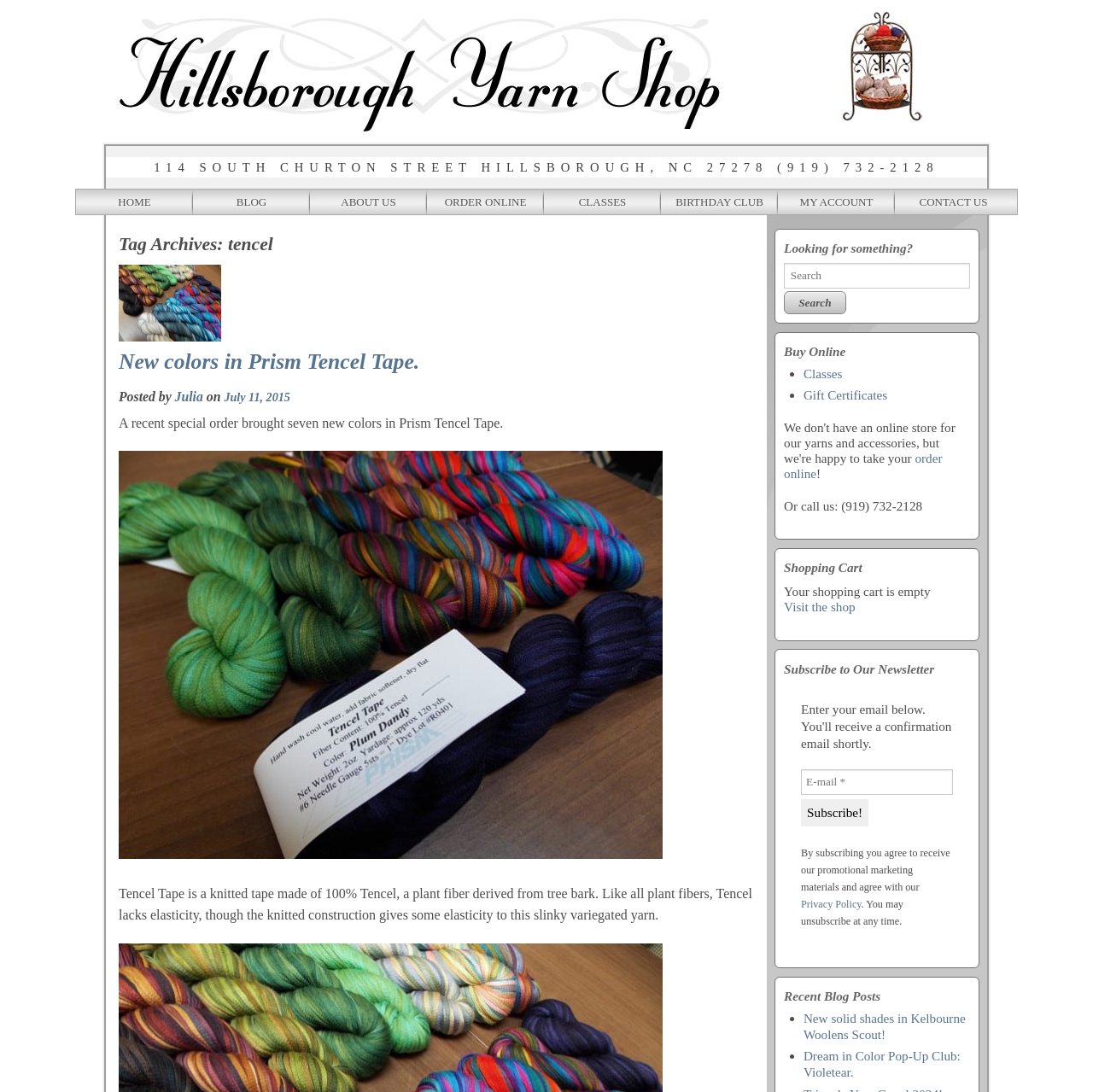What is the material of Tencel Tape?
Look at the image and respond with a one-word or short phrase answer.

100% Tencel